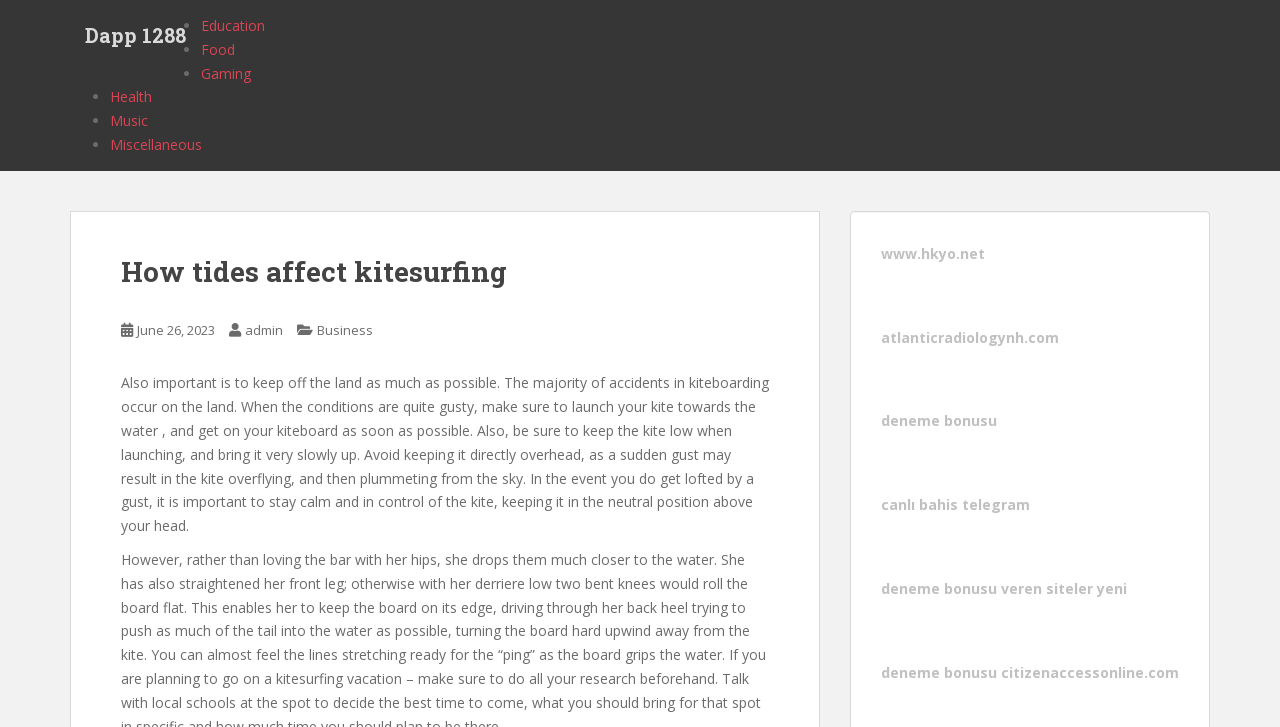Find the bounding box coordinates corresponding to the UI element with the description: "June 26, 2023June 26, 2023". The coordinates should be formatted as [left, top, right, bottom], with values as floats between 0 and 1.

[0.107, 0.441, 0.168, 0.466]